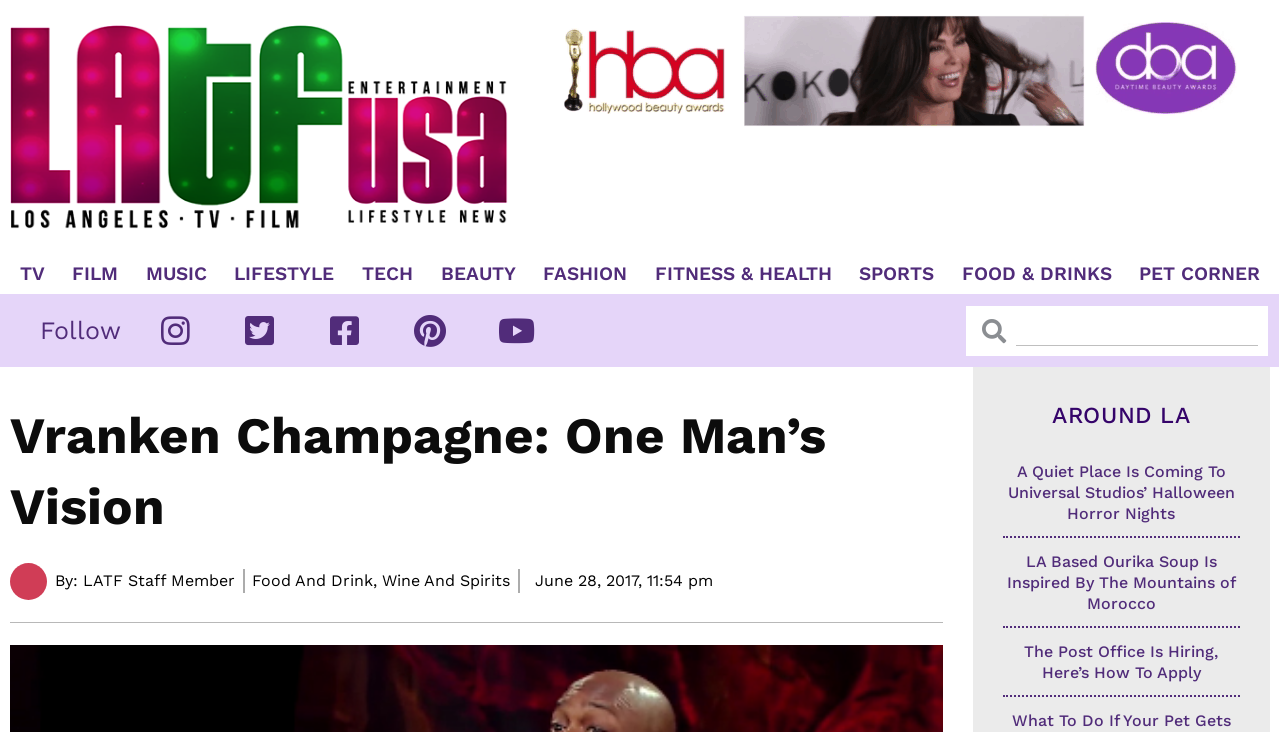Locate the bounding box coordinates of the clickable region necessary to complete the following instruction: "Click on FOOD & DRINKS". Provide the coordinates in the format of four float numbers between 0 and 1, i.e., [left, top, right, bottom].

[0.744, 0.361, 0.876, 0.388]